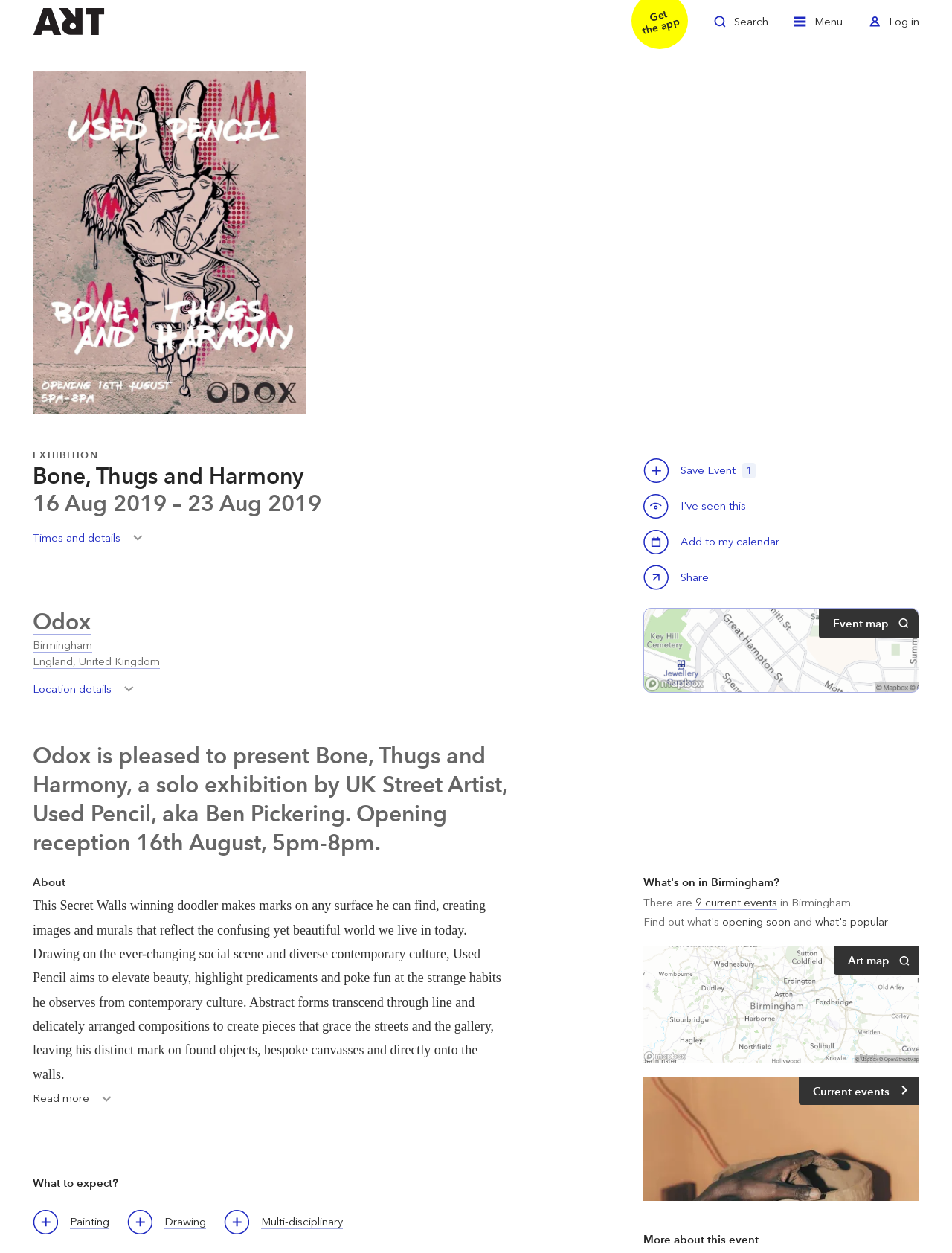Determine the bounding box for the UI element that matches this description: "Drawing".

[0.134, 0.969, 0.232, 0.985]